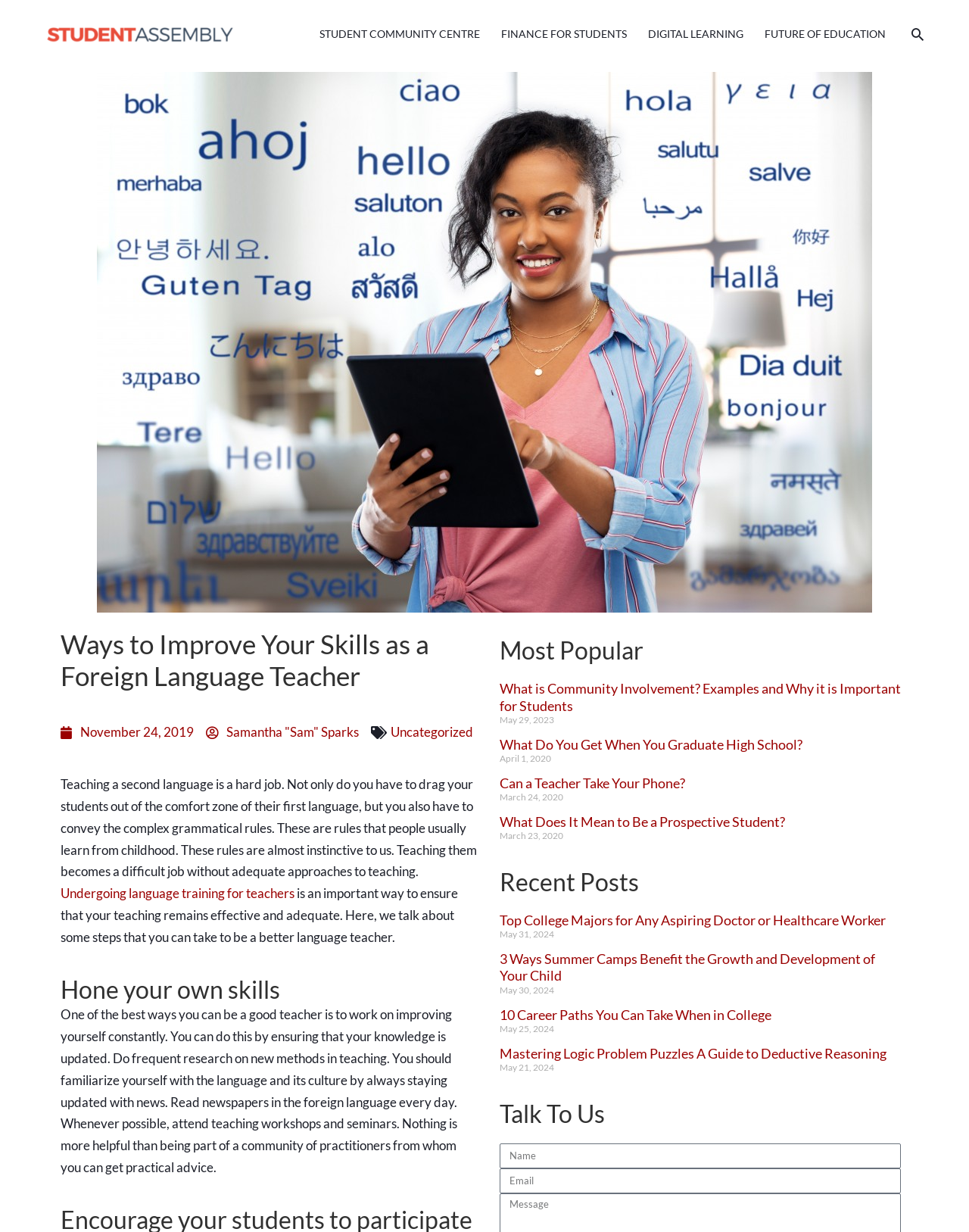Identify the bounding box for the UI element described as: "Undergoing language training for teachers". Ensure the coordinates are four float numbers between 0 and 1, formatted as [left, top, right, bottom].

[0.062, 0.719, 0.304, 0.732]